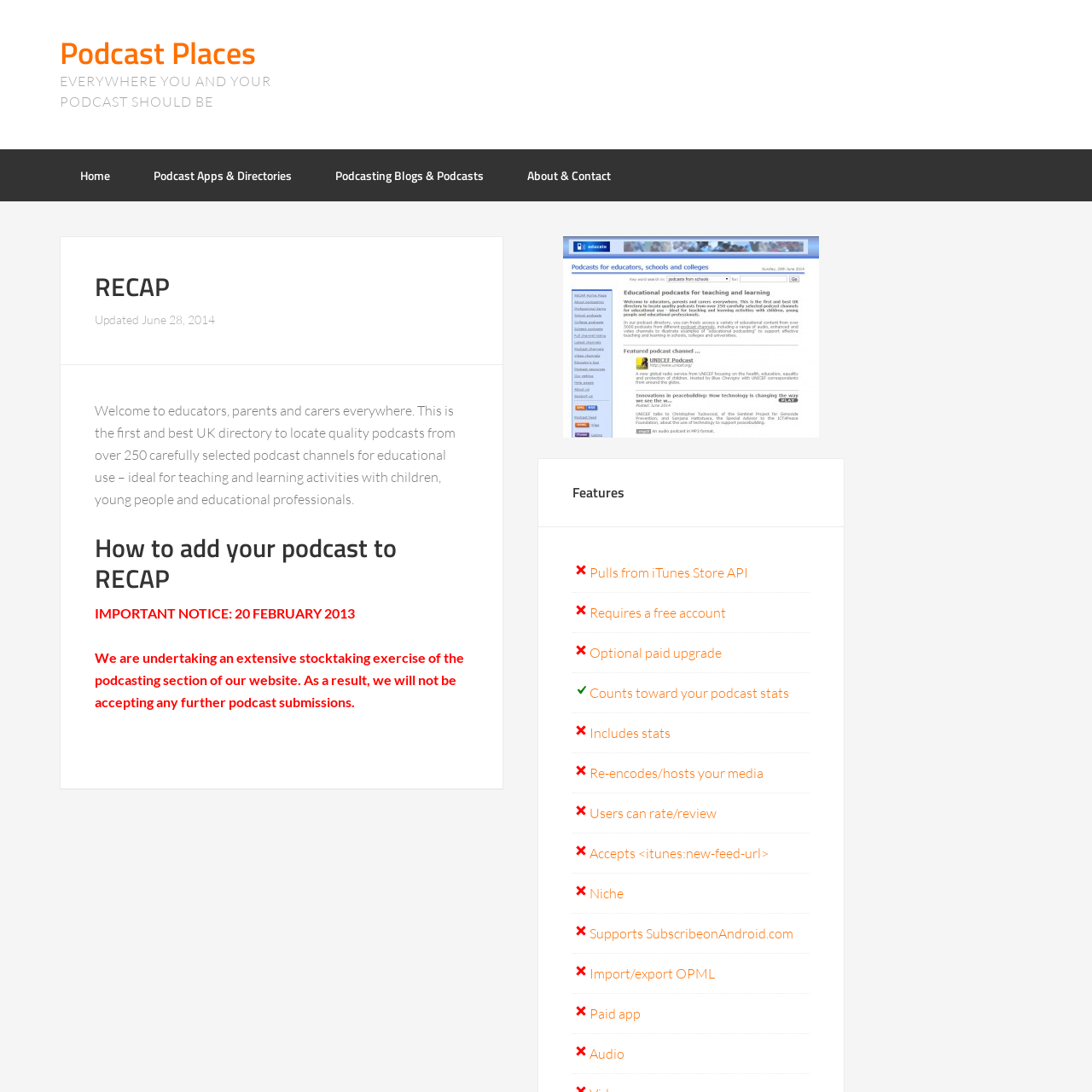Please provide a comprehensive answer to the question below using the information from the image: What is the status of podcast submissions?

The webpage contains a notice stating that they are undertaking an extensive stocktaking exercise of the podcasting section of their website and will not be accepting any further podcast submissions, indicating that submissions are currently not being accepted.